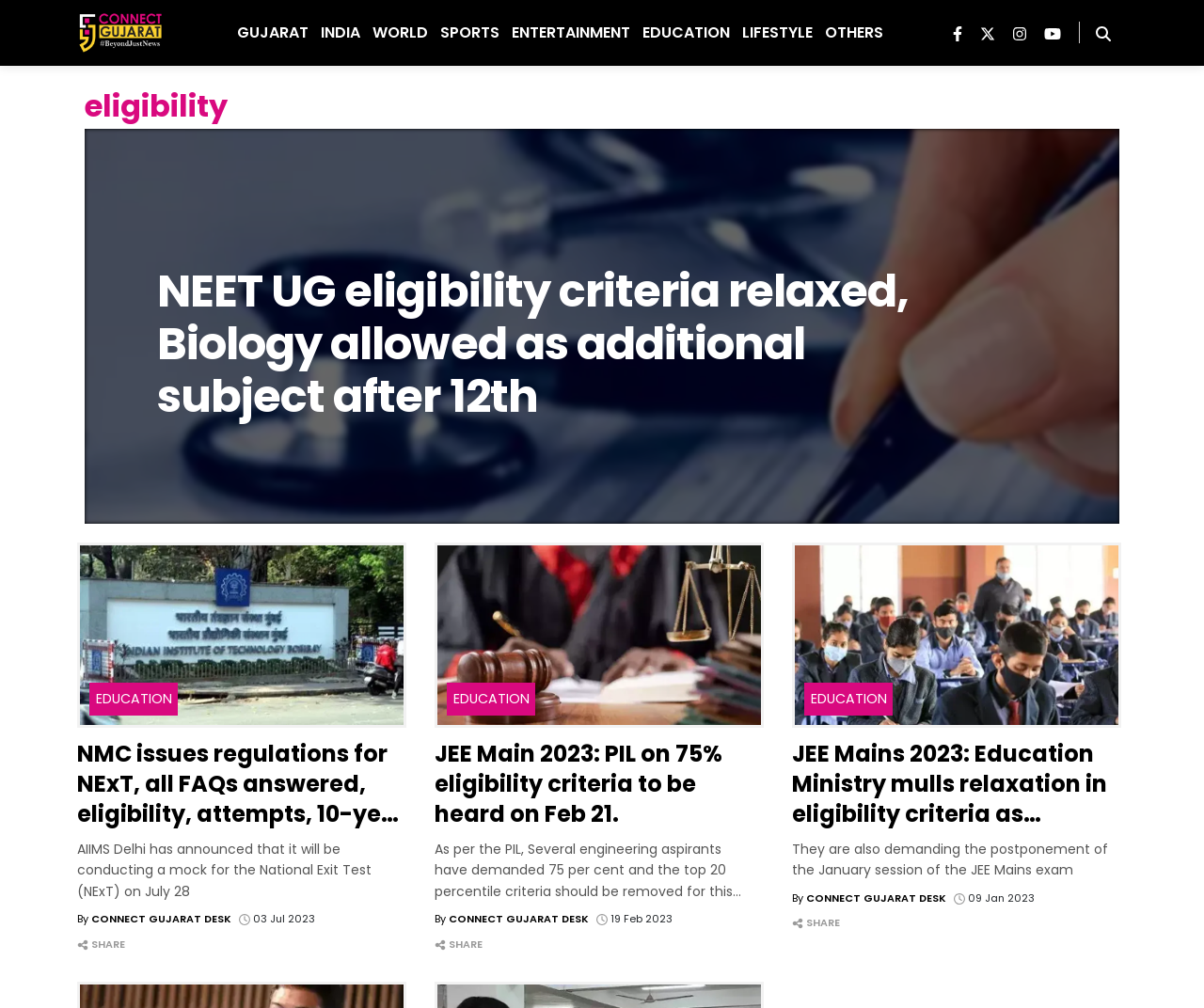Respond to the following question using a concise word or phrase: 
How many articles are present on this webpage?

3